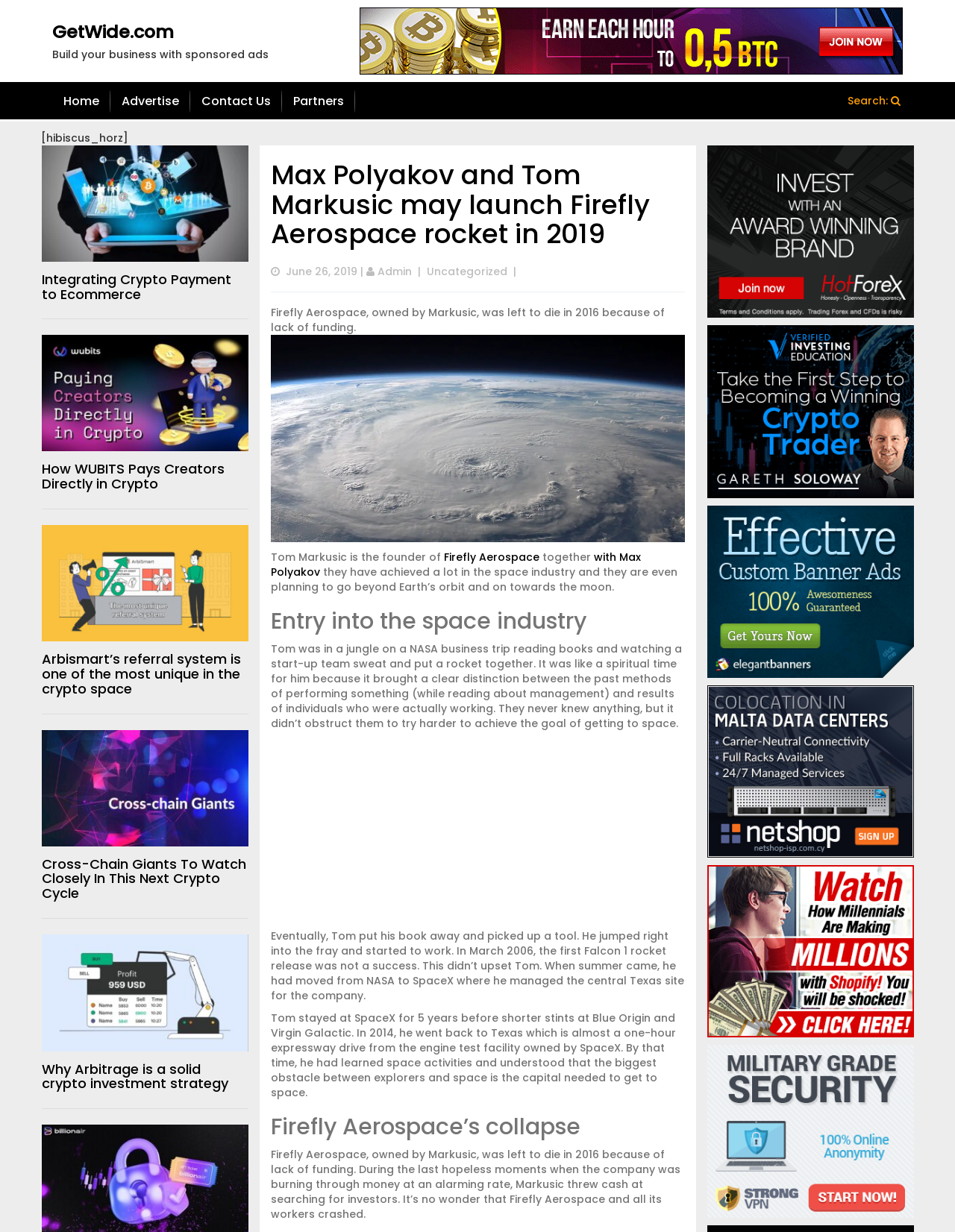Determine the bounding box coordinates of the clickable region to follow the instruction: "Click on the 'Admin' link".

[0.395, 0.214, 0.431, 0.226]